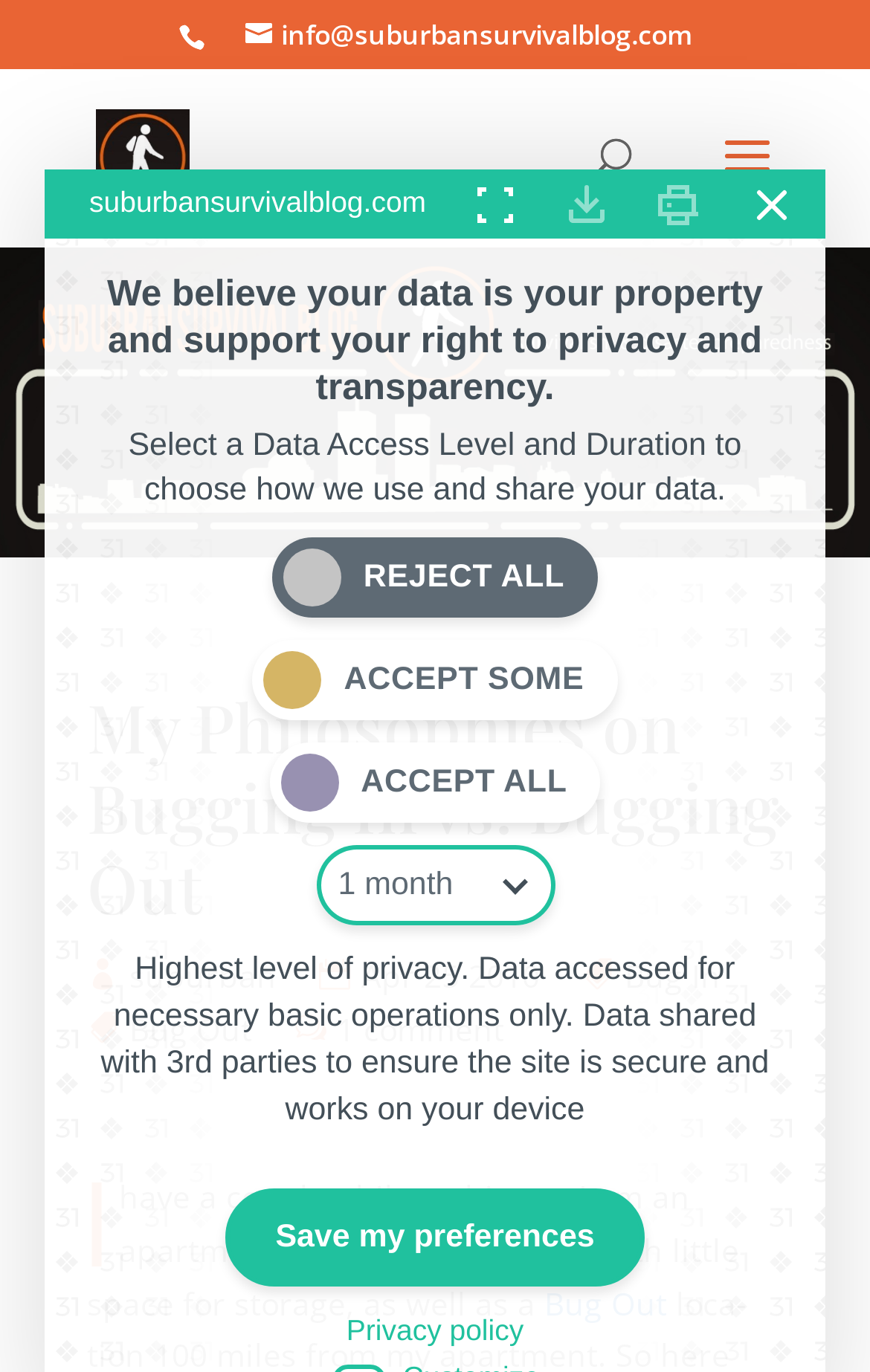How many comments are there on the current article?
Using the visual information, reply with a single word or short phrase.

1